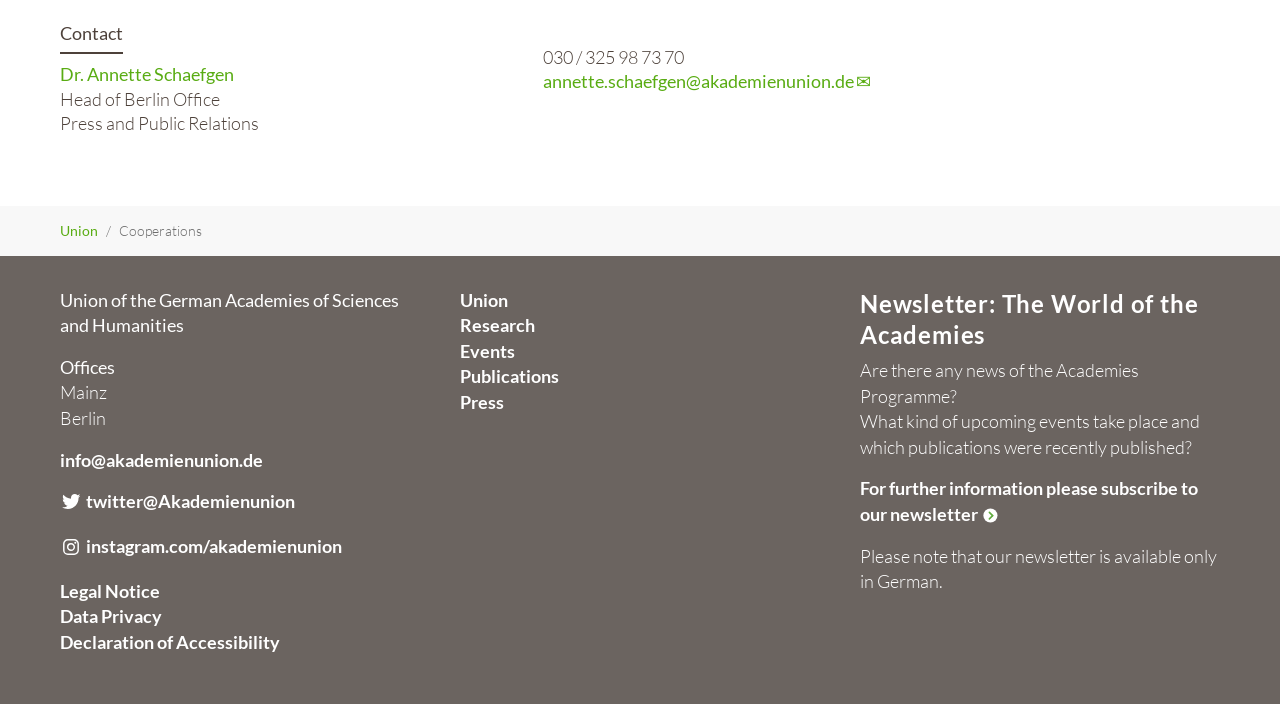Please identify the bounding box coordinates of the element on the webpage that should be clicked to follow this instruction: "Go to the Union homepage". The bounding box coordinates should be given as four float numbers between 0 and 1, formatted as [left, top, right, bottom].

[0.047, 0.315, 0.077, 0.339]